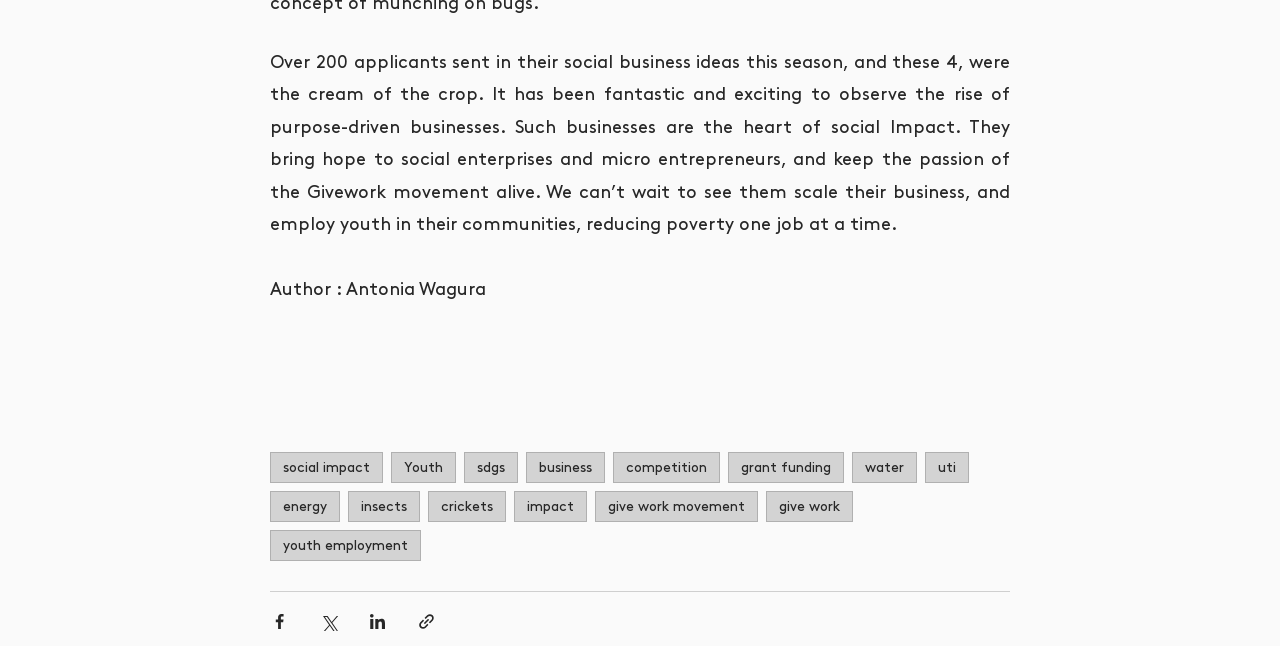Locate the bounding box coordinates of the clickable region to complete the following instruction: "Click on the 'social impact' link."

[0.211, 0.7, 0.299, 0.748]